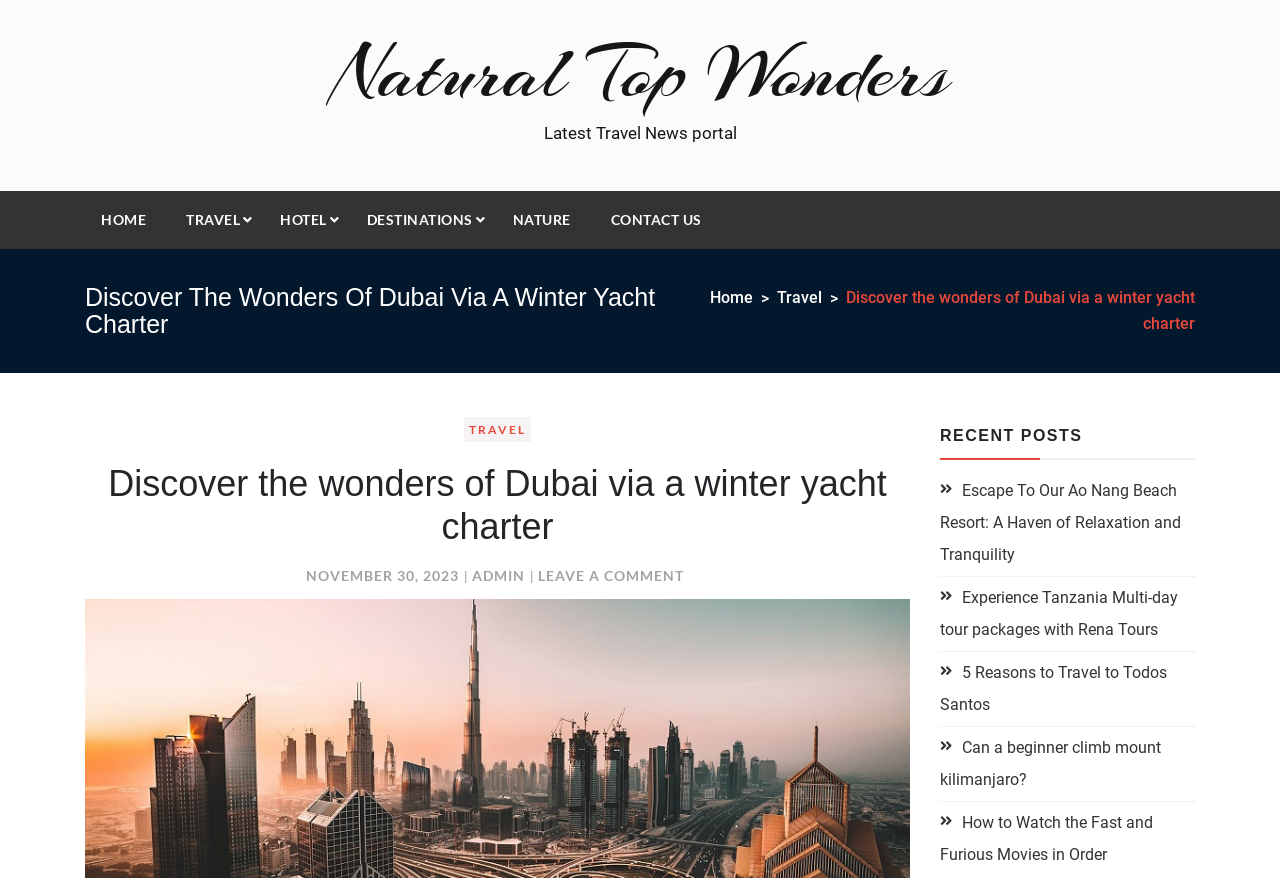Locate the bounding box coordinates of the clickable area needed to fulfill the instruction: "View the 'RECENT POSTS'".

[0.734, 0.476, 0.934, 0.524]